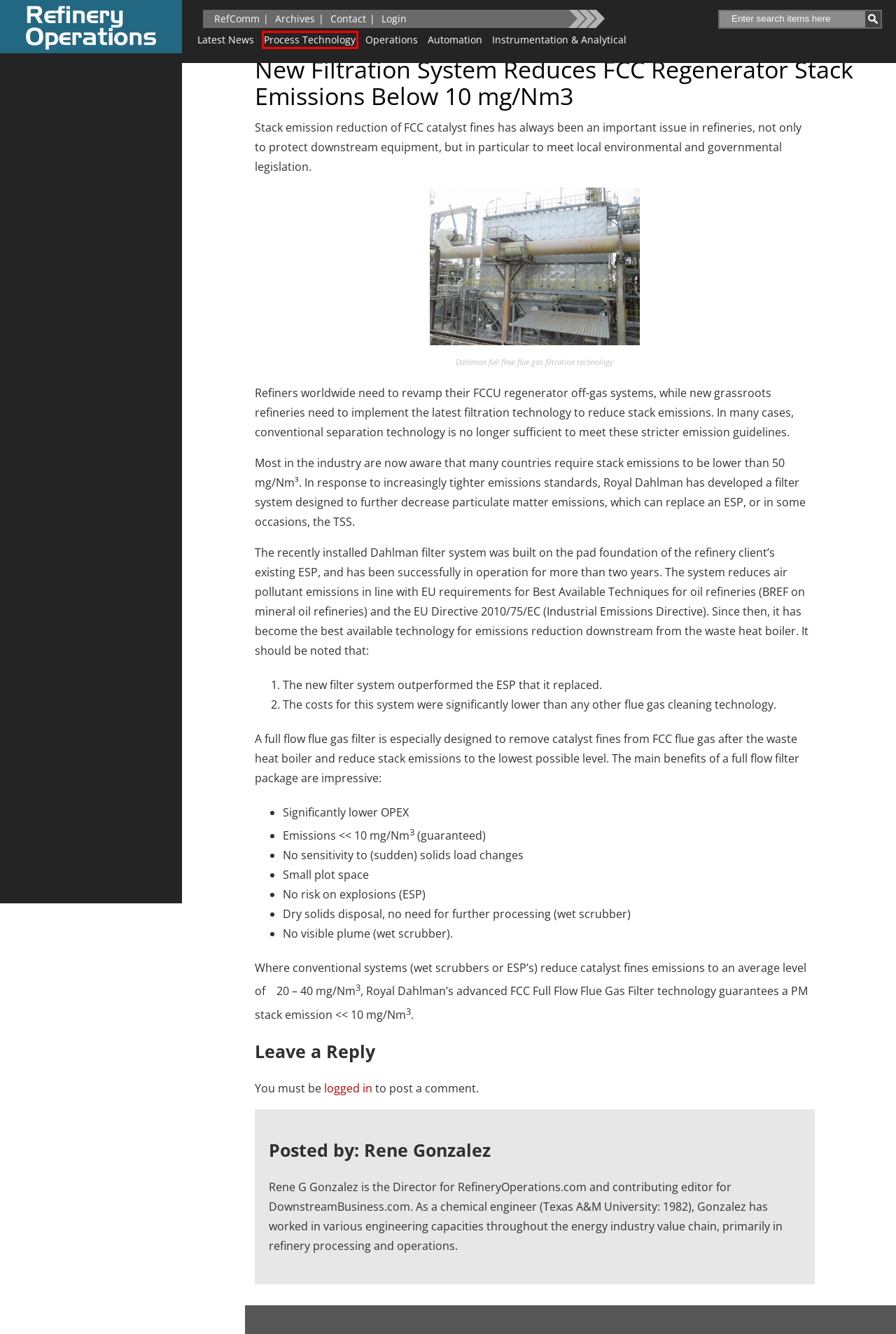A screenshot of a webpage is given, featuring a red bounding box around a UI element. Please choose the webpage description that best aligns with the new webpage after clicking the element in the bounding box. These are the descriptions:
A. Refining Community 
			 |  » RefComm Galveston 2024
B. Refinery Operations 
			 |  » Archives
C. Refinery Operations 
			 |  » Process Technology
D. Refinery Operations 
			 |  » Operations
E. Refinery Operations 
			 |  » Automation
F. Refinery Operations
G. Refinery Operations 
			 |  » Latest News
H. Refinery Operations 
			 |  » Instrumentation & Analytical

C